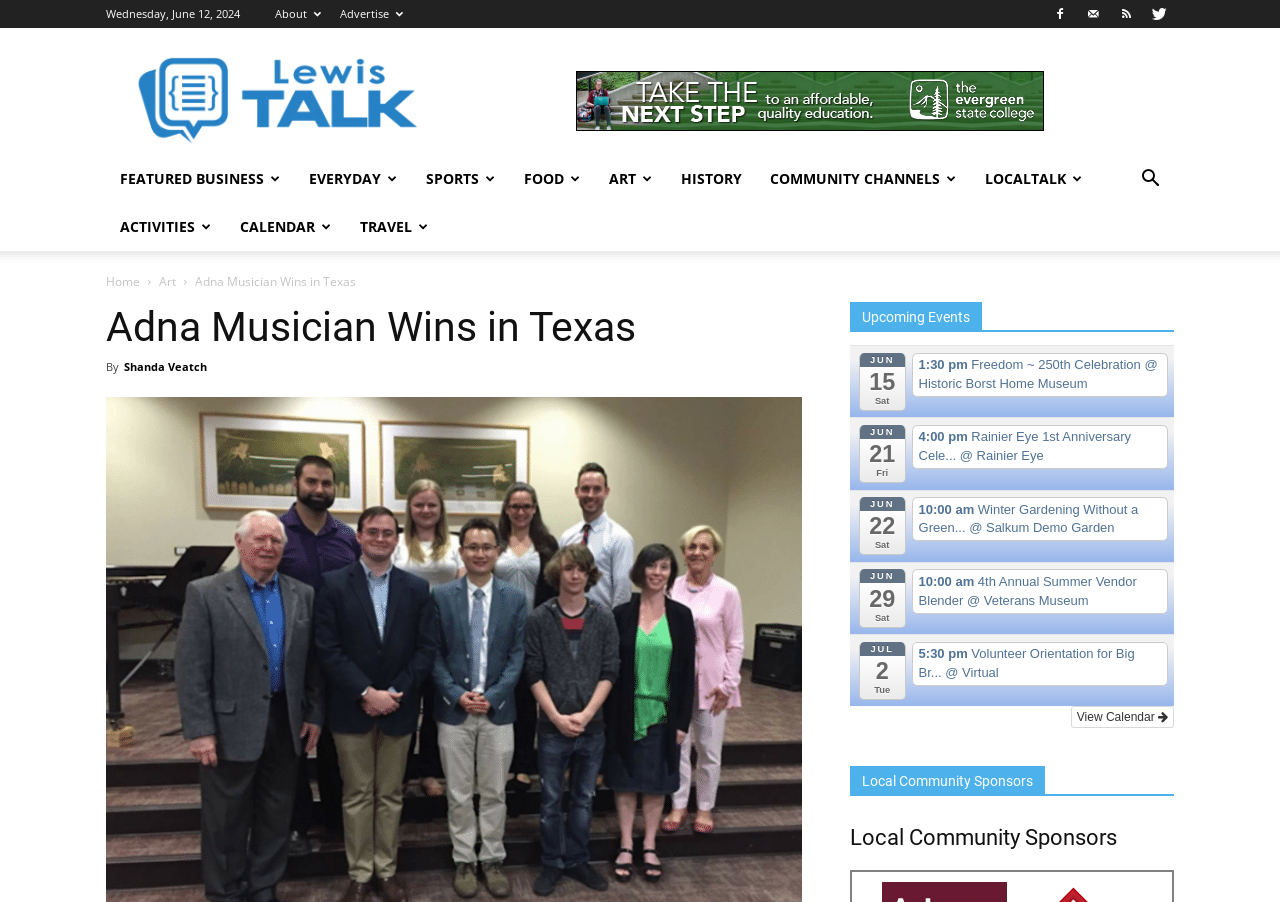Please identify the bounding box coordinates of the clickable region that I should interact with to perform the following instruction: "View the 'Upcoming Events'". The coordinates should be expressed as four float numbers between 0 and 1, i.e., [left, top, right, bottom].

[0.664, 0.335, 0.917, 0.368]